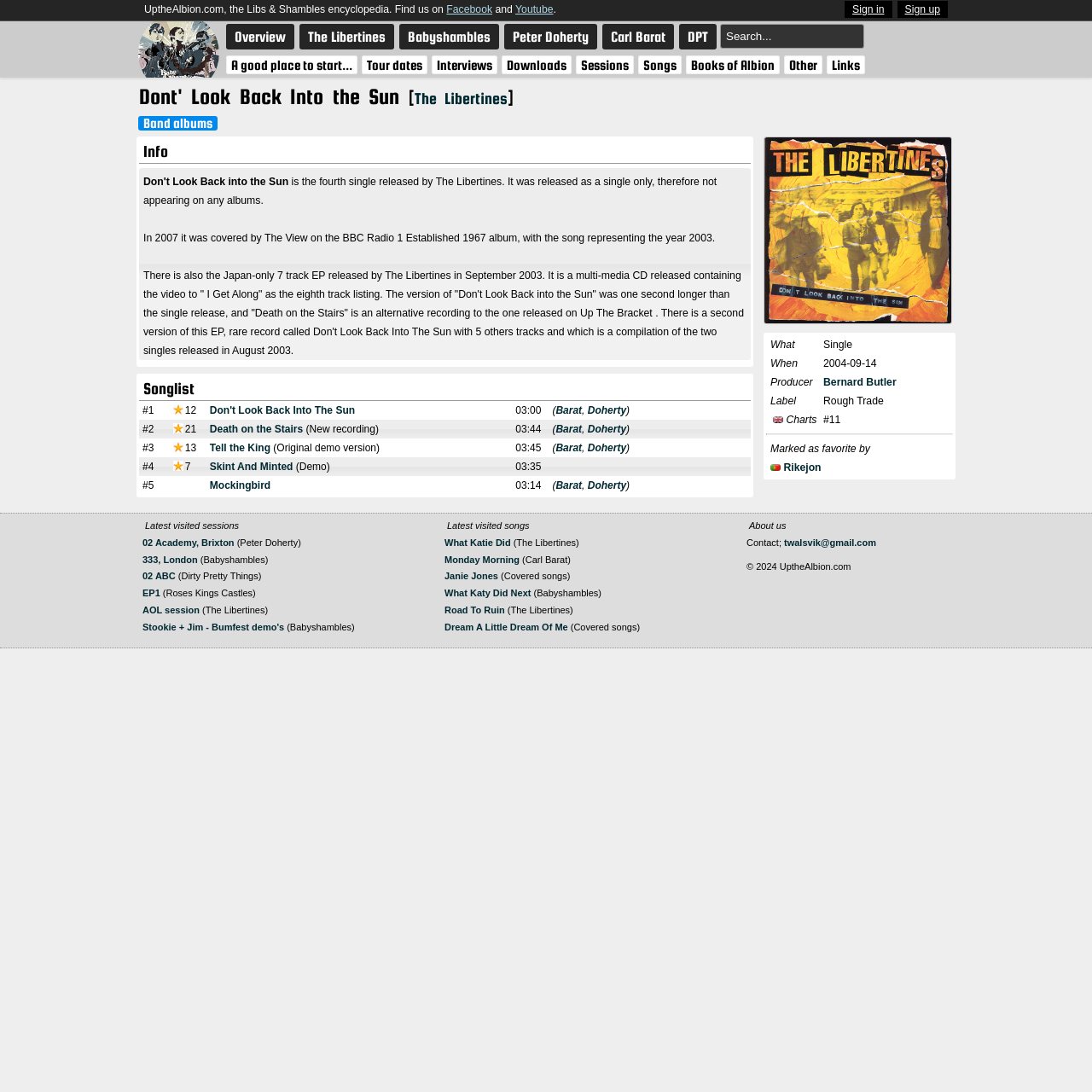Using the details from the image, please elaborate on the following question: What is the name of the song released by The Libertines in 2003?

The answer can be found in the heading 'Dont' Look Back Into the Sun [The Libertines]' and the text 'is the fourth single released by The Libertines. It was released as a single only, therefore not appearing on any albums.'